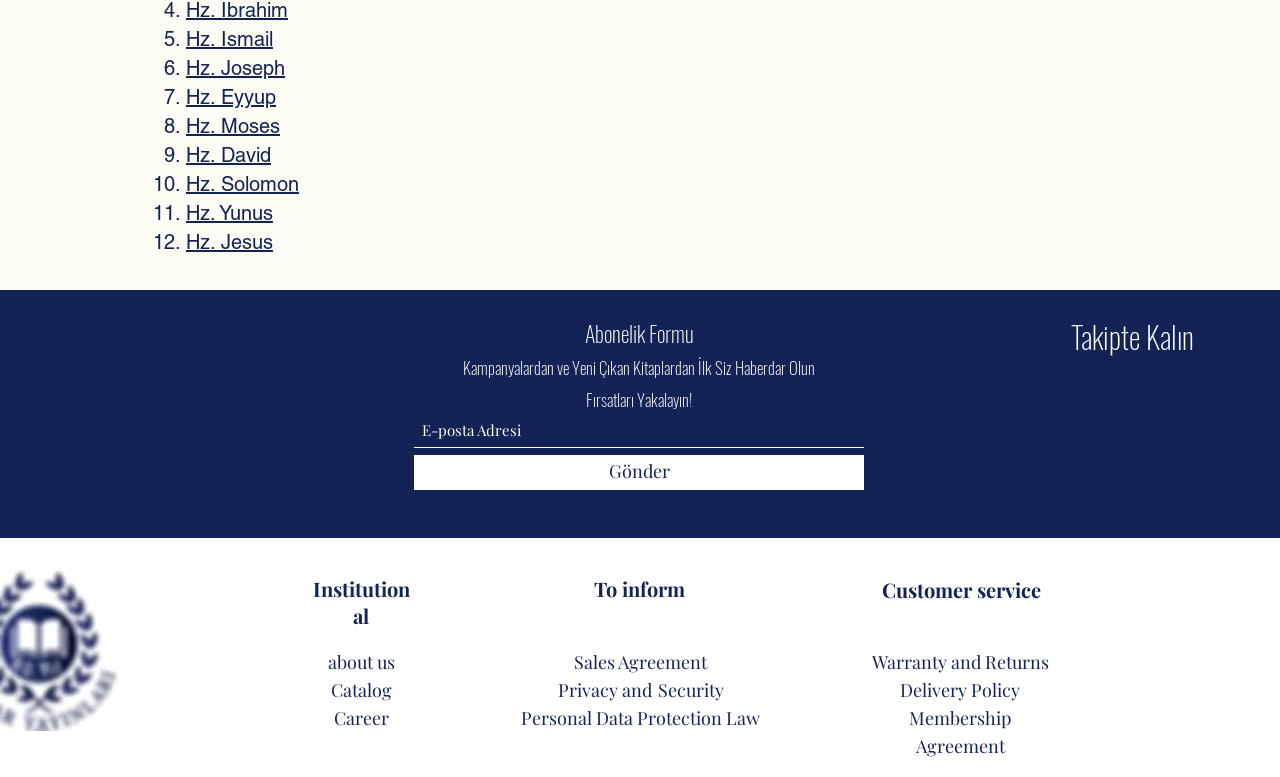What is the last item in the institutional section?
Kindly offer a detailed explanation using the data available in the image.

I looked at the headings under the 'Institutional' section and found that the last item is 'Career', which is likely a section about job opportunities at the institution.